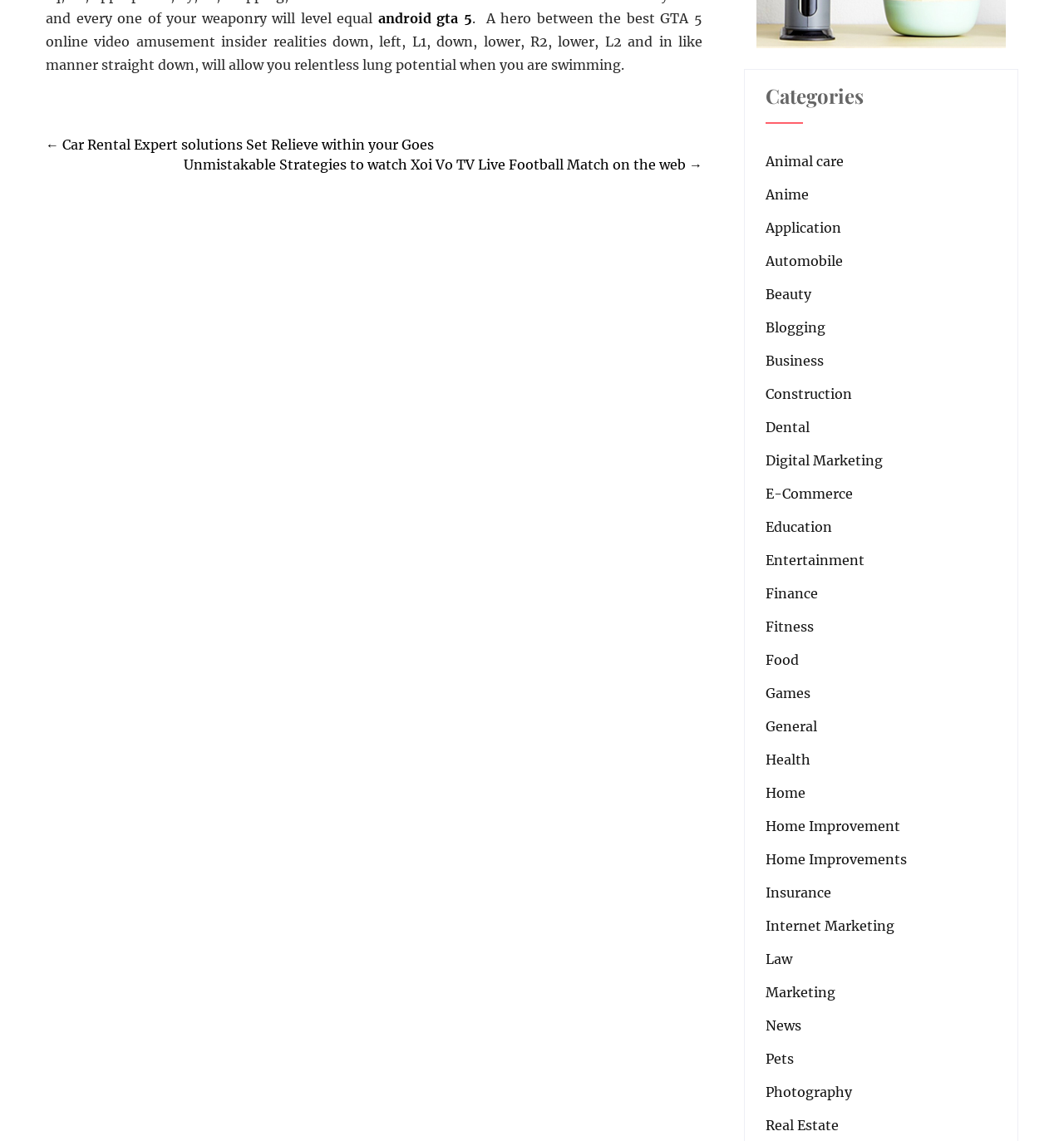Please locate the bounding box coordinates for the element that should be clicked to achieve the following instruction: "Go to the next post". Ensure the coordinates are given as four float numbers between 0 and 1, i.e., [left, top, right, bottom].

[0.173, 0.137, 0.66, 0.151]